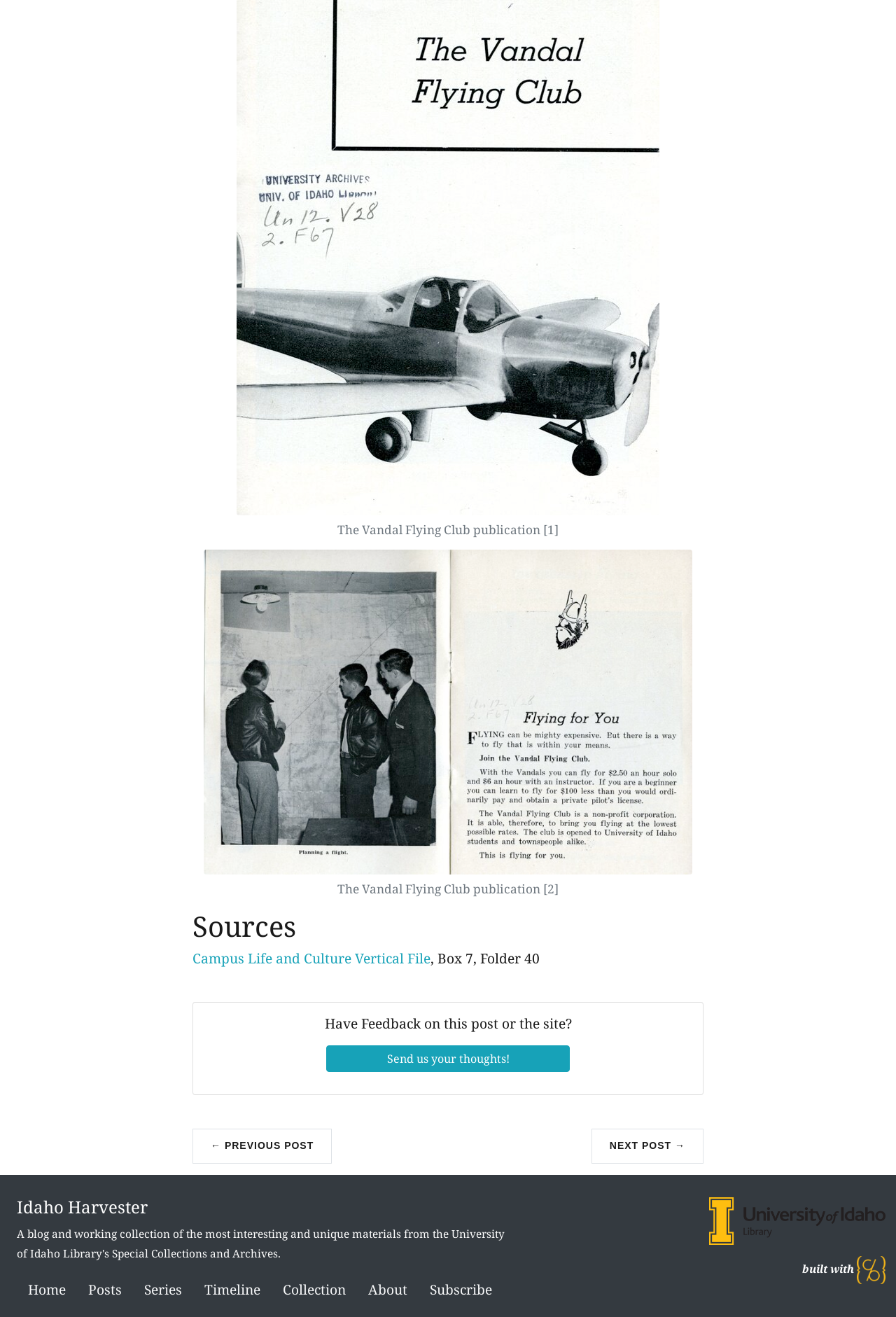Determine the bounding box coordinates in the format (top-left x, top-left y, bottom-right x, bottom-right y). Ensure all values are floating point numbers between 0 and 1. Identify the bounding box of the UI element described by: Idaho Harvester

[0.019, 0.907, 0.165, 0.925]